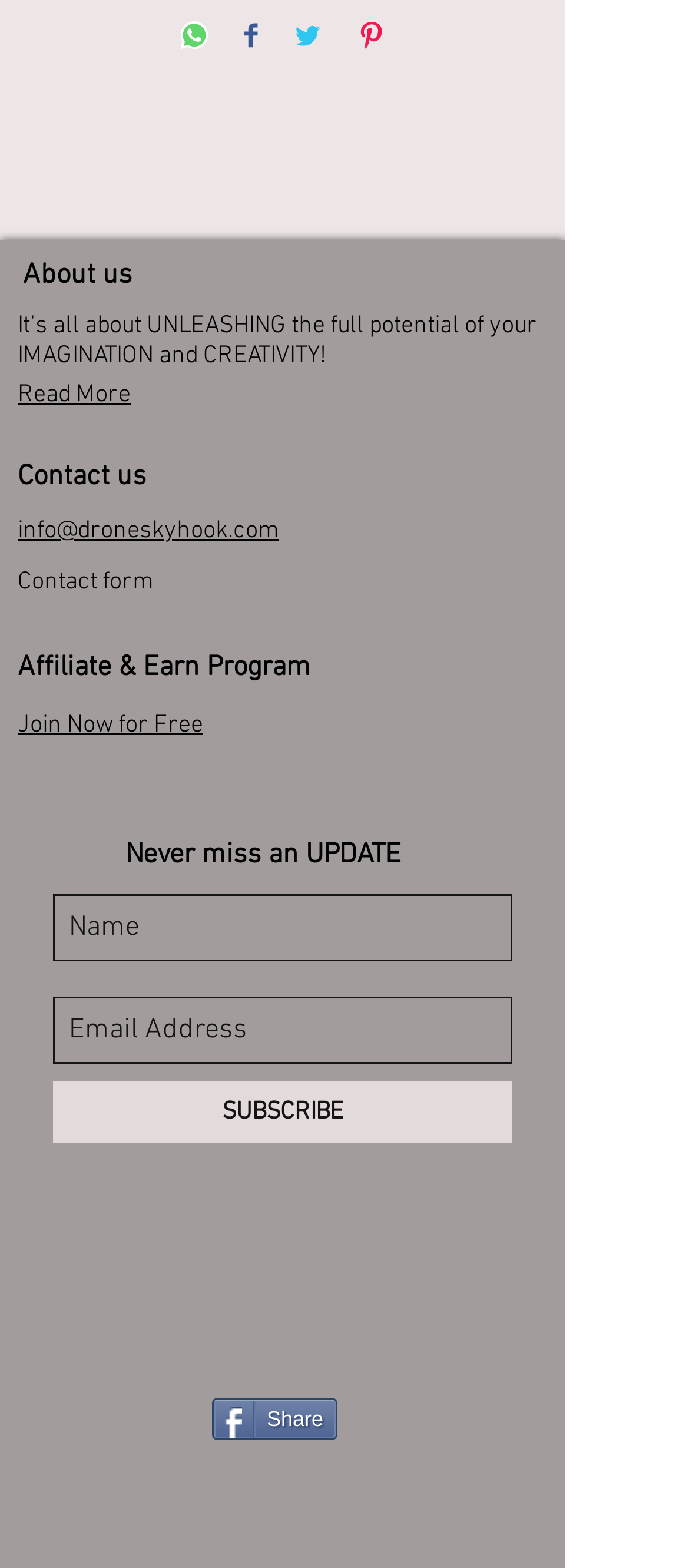Can you find the bounding box coordinates for the element that needs to be clicked to execute this instruction: "Share on social media"? The coordinates should be given as four float numbers between 0 and 1, i.e., [left, top, right, bottom].

[0.308, 0.891, 0.49, 0.918]